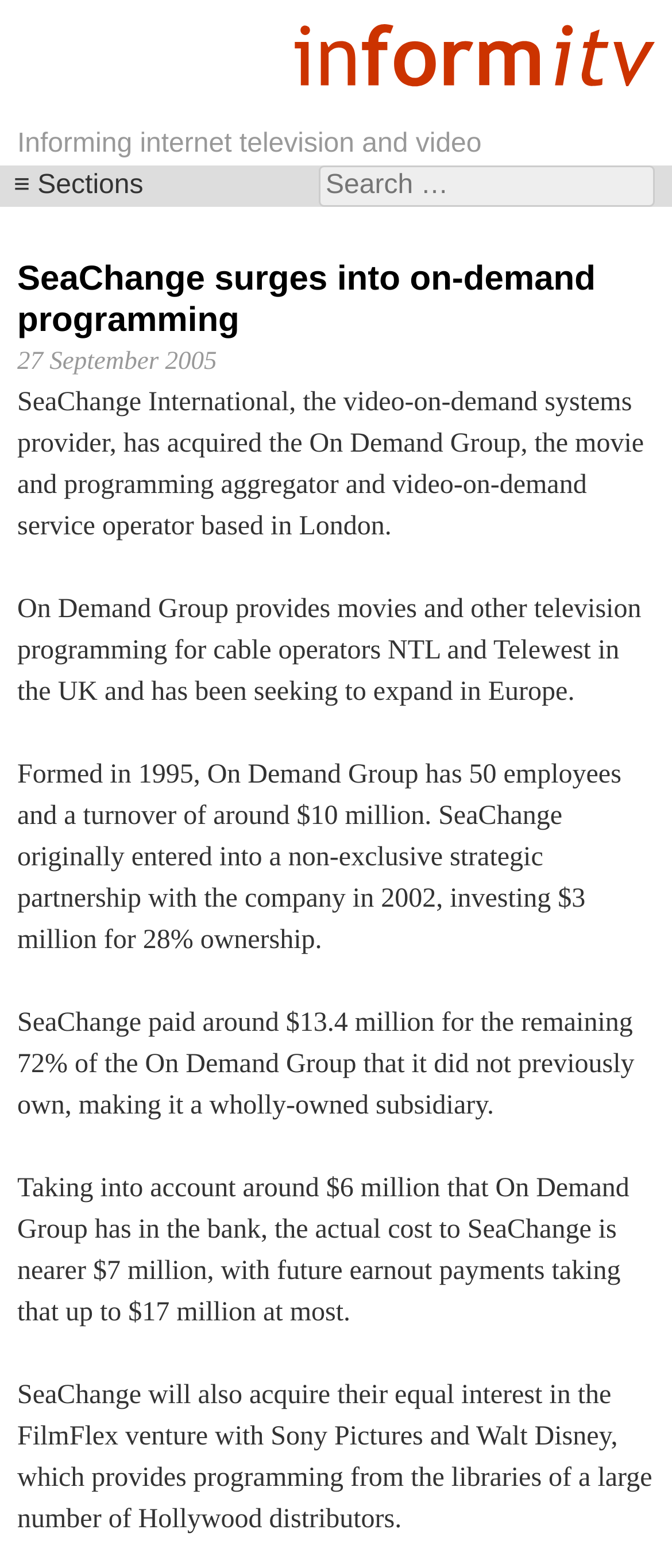What is the approximate turnover of On Demand Group?
Give a detailed explanation using the information visible in the image.

I found this answer by reading the article on the webpage, which states that 'Formed in 1995, On Demand Group has 50 employees and a turnover of around $10 million...'.